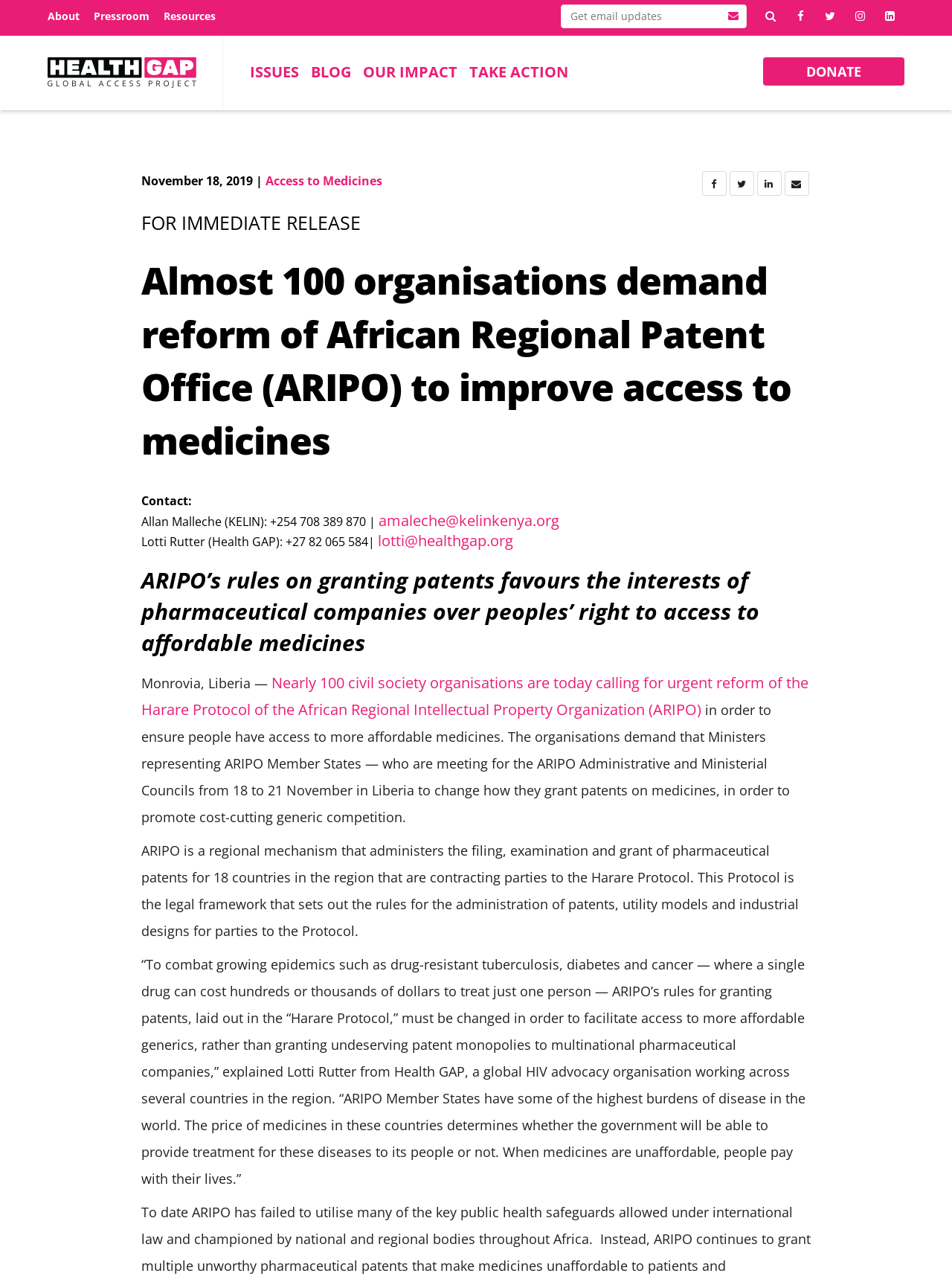Find the bounding box coordinates of the clickable element required to execute the following instruction: "Click on About link". Provide the coordinates as four float numbers between 0 and 1, i.e., [left, top, right, bottom].

[0.05, 0.007, 0.084, 0.018]